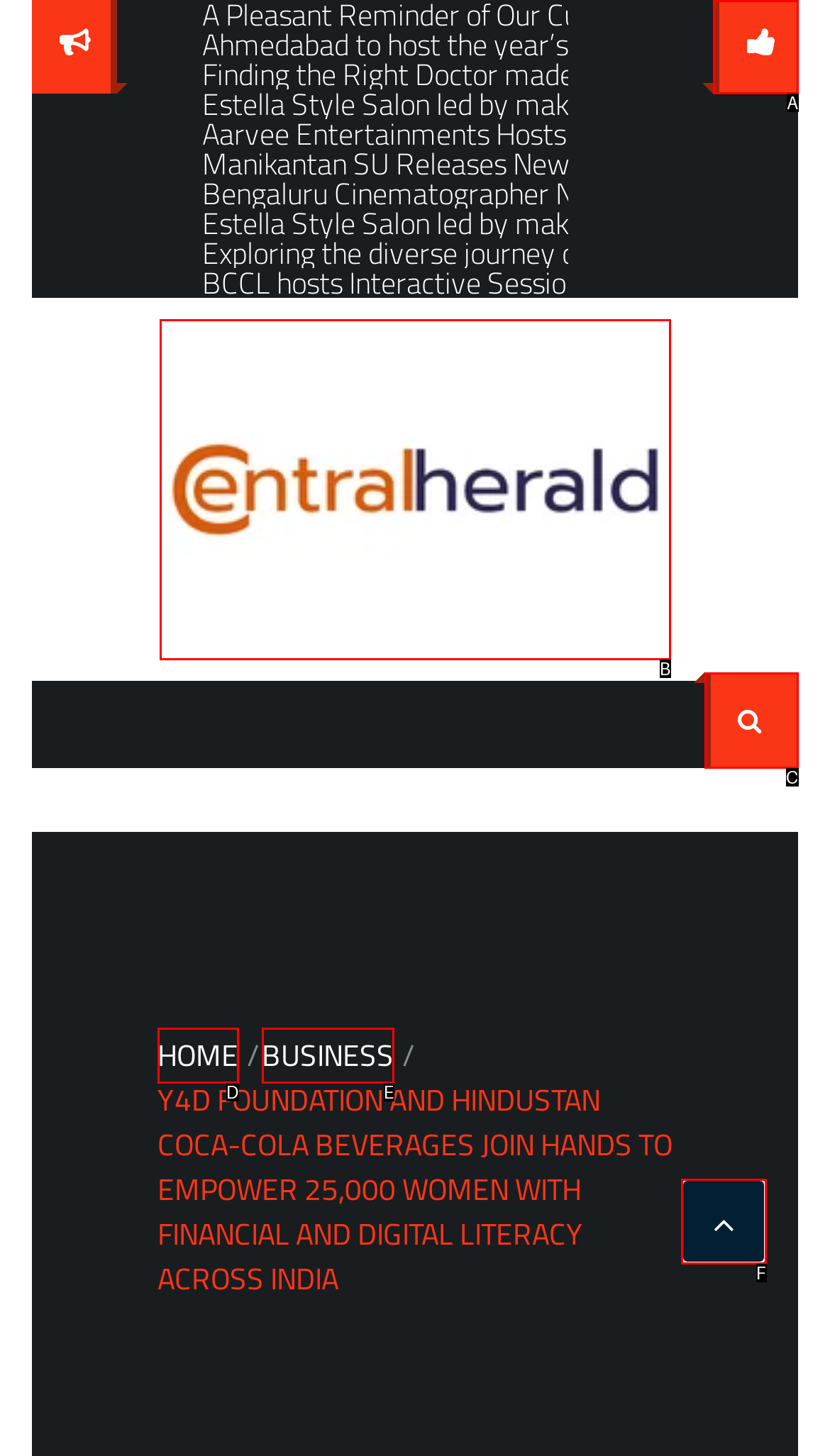Select the letter that corresponds to the UI element described as: follow us
Answer by providing the letter from the given choices.

A